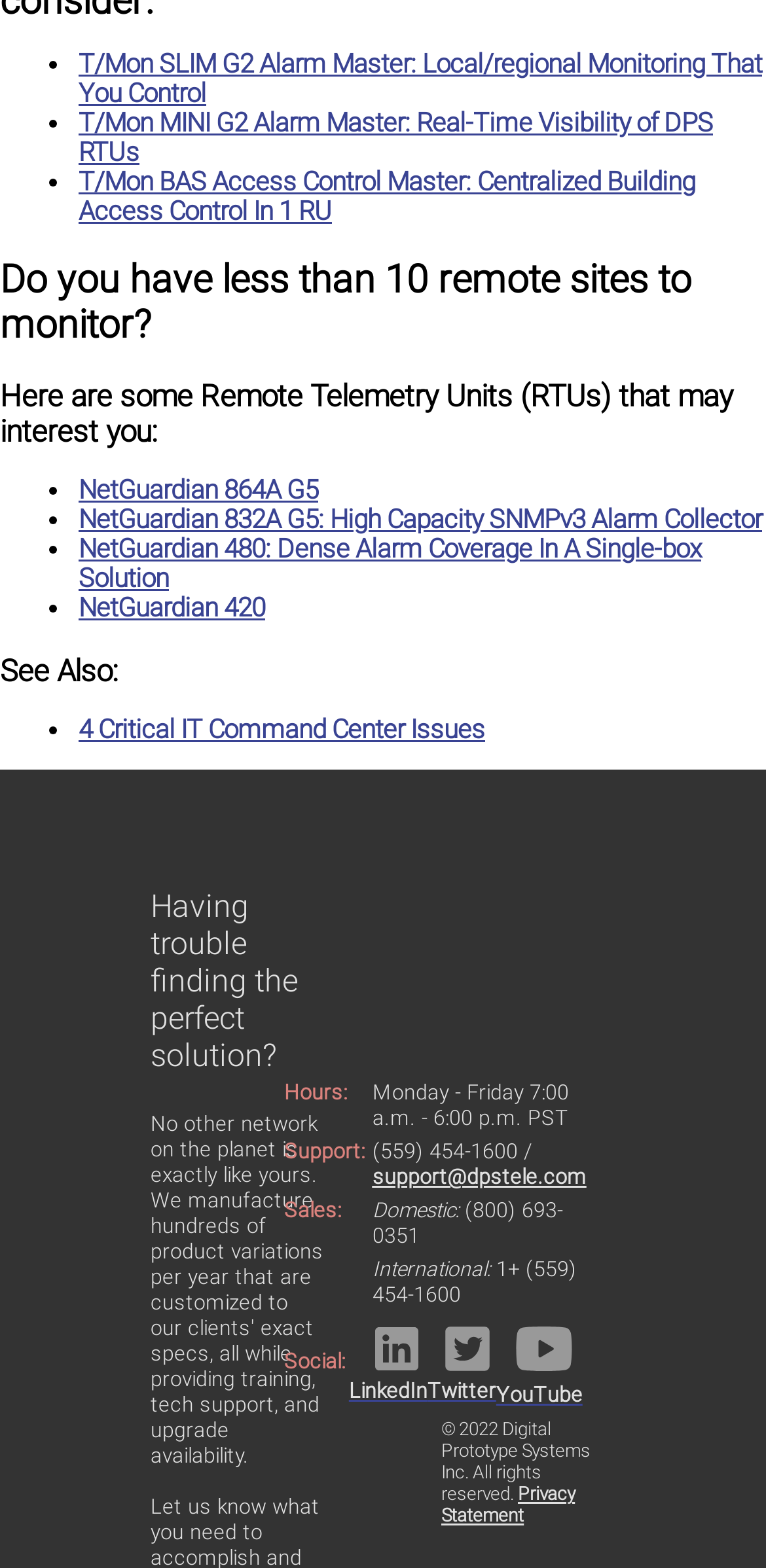Give the bounding box coordinates for the element described by: "LinkedIn".

[0.455, 0.842, 0.558, 0.896]